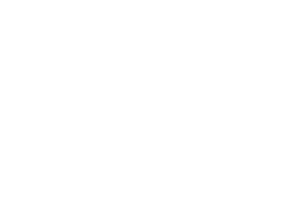Thoroughly describe the content and context of the image.

The image features a stylized representation of the "General-purpose aluminum-plastic composite film" product, showcasing its design and application in packaging. This advanced film is typically utilized for its versatility and durability in various packaging solutions. The design emphasizes its composite nature, highlighting the fusion of aluminum and plastic materials that contribute to both moisture barrier properties and strength. This image is part of a section dedicated to related products, reflecting its significance in the industry and offering insight into its potential uses in various applications.